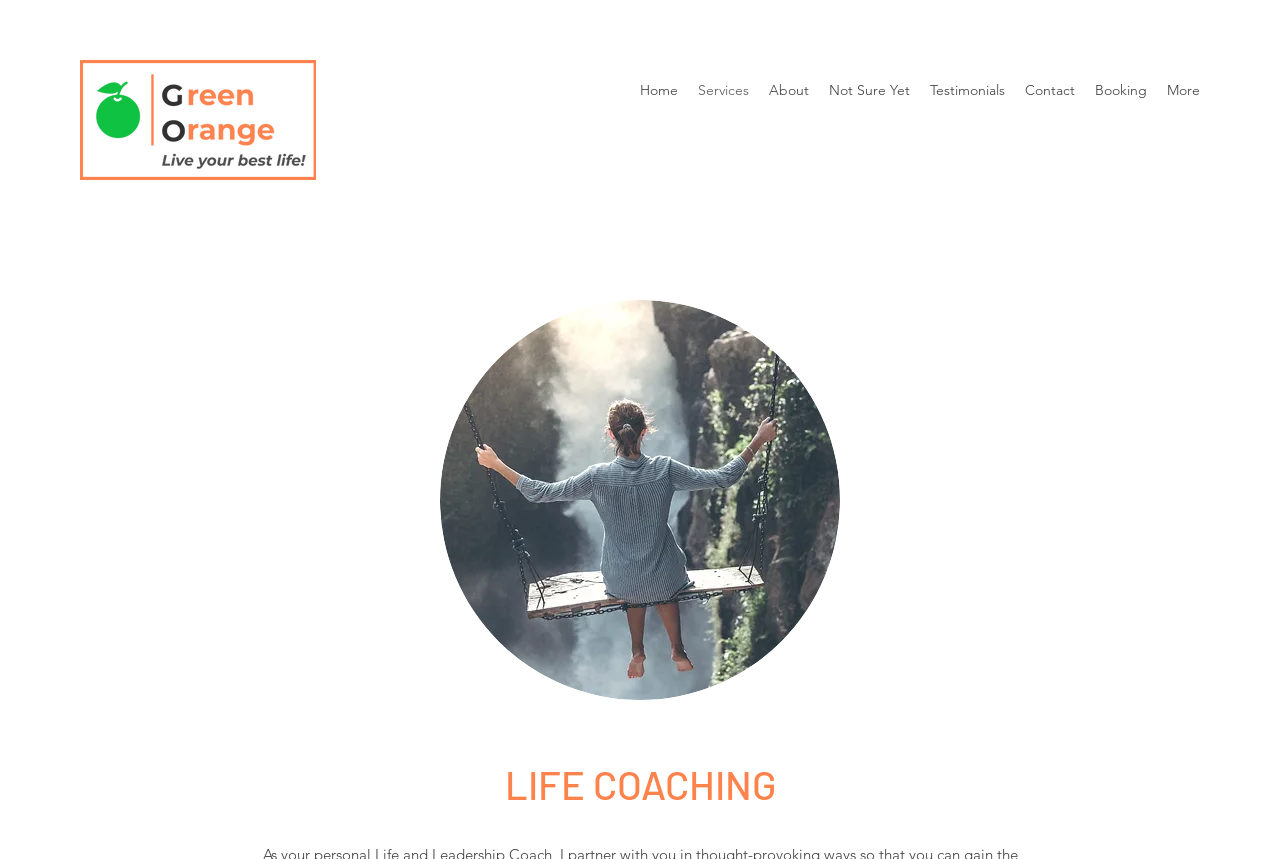Provide the bounding box coordinates, formatted as (top-left x, top-left y, bottom-right x, bottom-right y), with all values being floating point numbers between 0 and 1. Identify the bounding box of the UI element that matches the description: Testimonials

[0.719, 0.087, 0.793, 0.122]